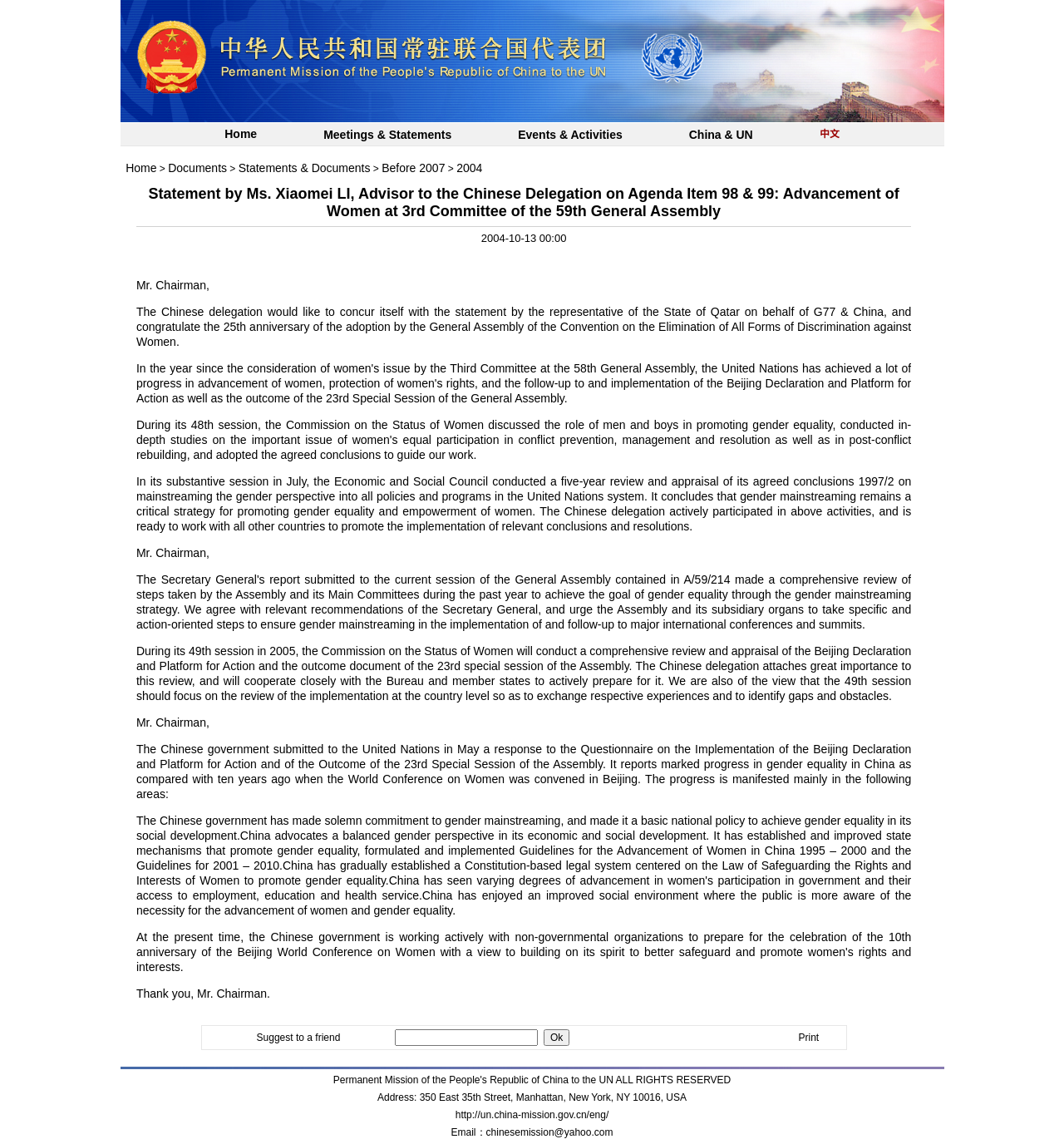What is the title of the statement?
By examining the image, provide a one-word or phrase answer.

Statement by Ms. Xiaomei LI